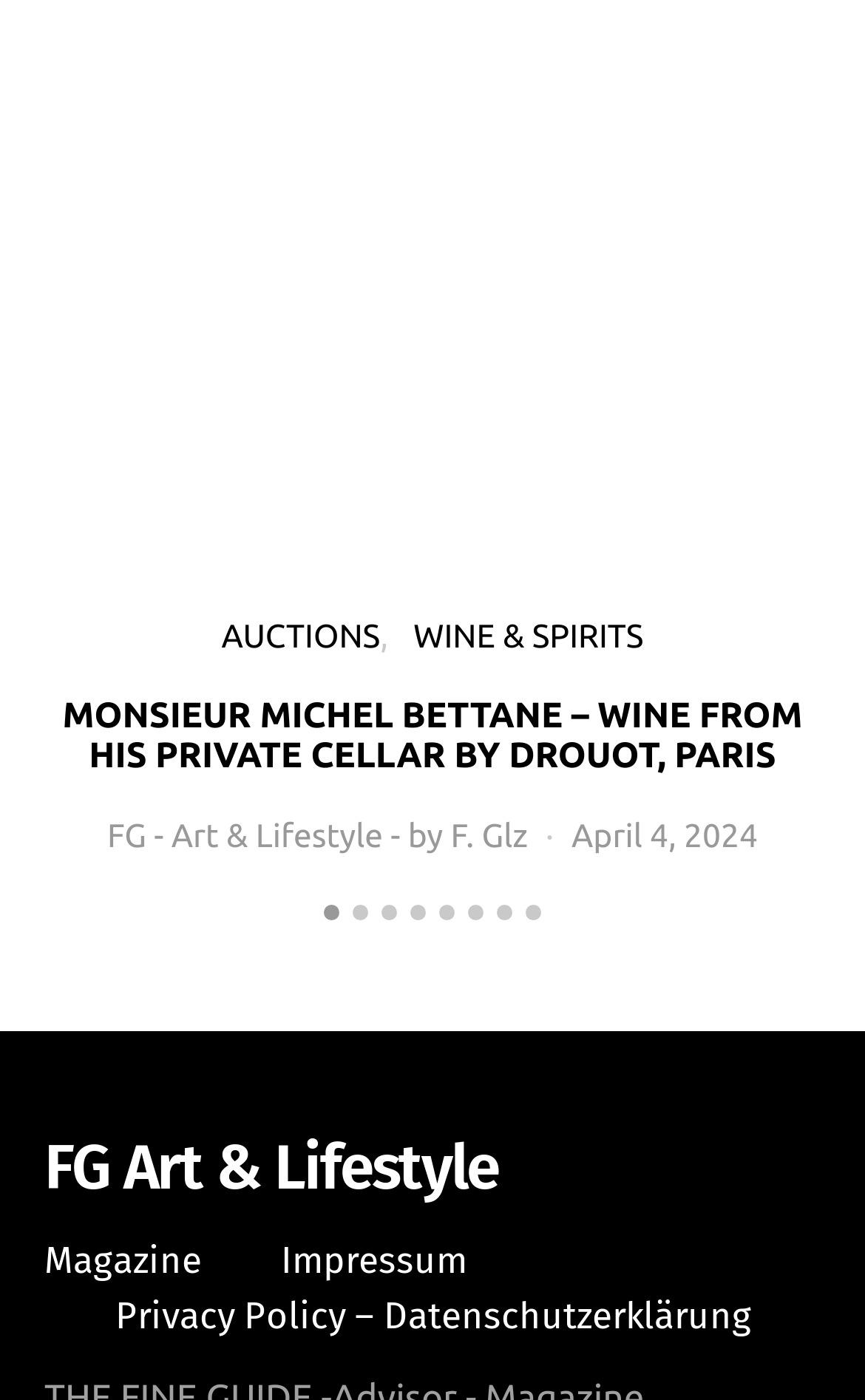Predict the bounding box for the UI component with the following description: "April 4, 2024".

[0.661, 0.583, 0.876, 0.61]